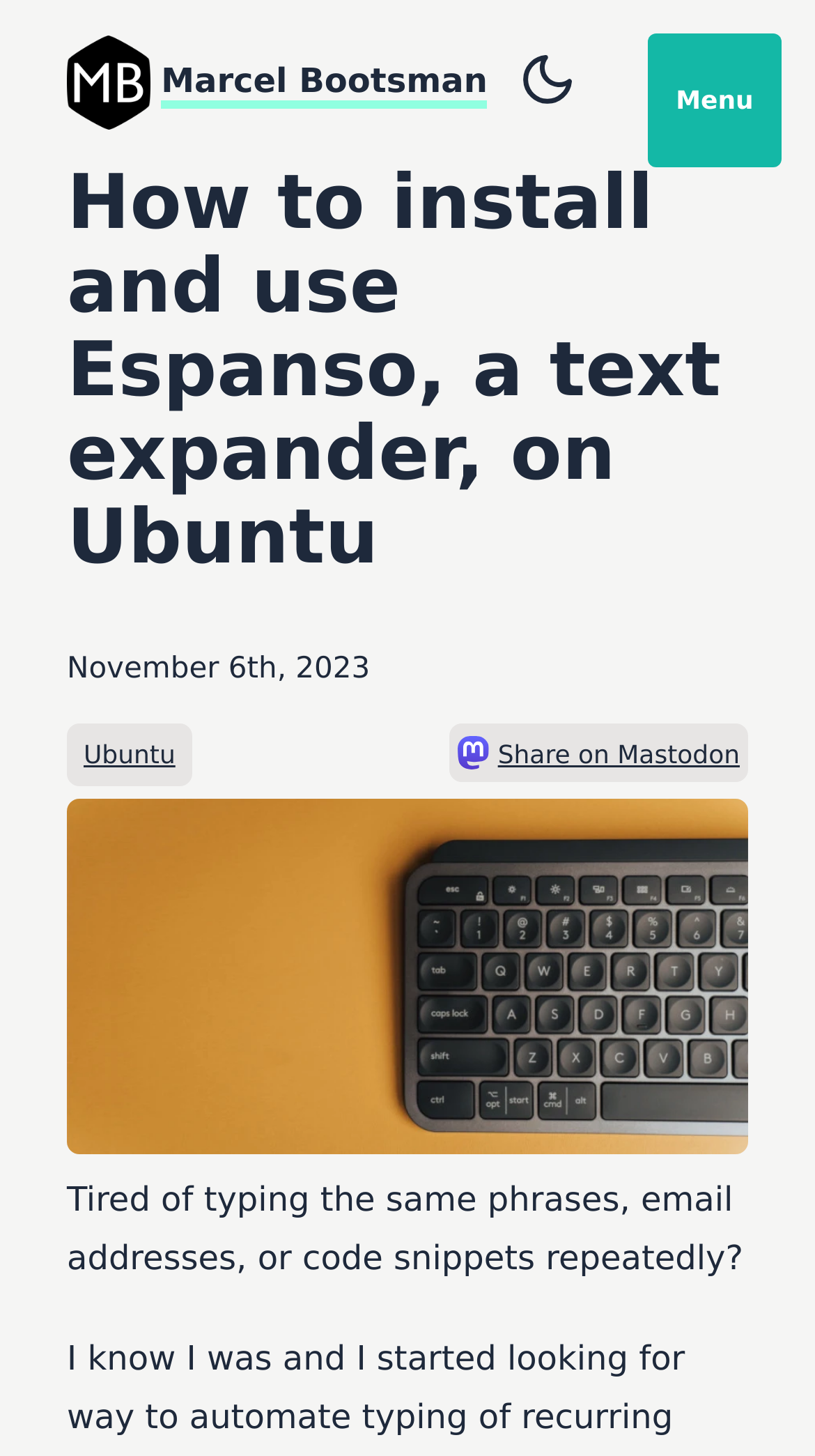Please analyze the image and provide a thorough answer to the question:
What is the image below the main heading?

The image below the main heading is a picture of the left half of a keyboard on a yellow-ish background, which is likely related to the topic of text expansion.